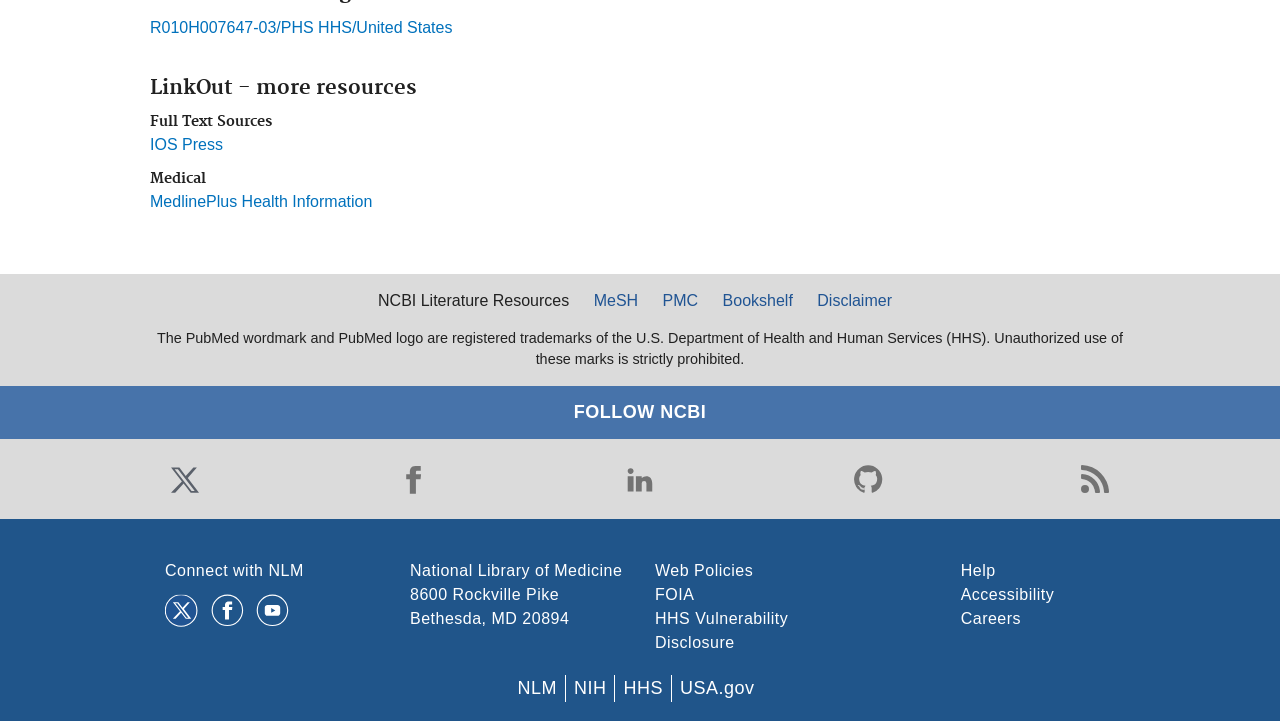How many links are there under 'Full Text Sources'?
Based on the visual information, provide a detailed and comprehensive answer.

I counted the number of links under 'Full Text Sources' by looking at the links 'IOS Press' and 'MedlinePlus Health Information' located under the heading 'Full Text Sources'.